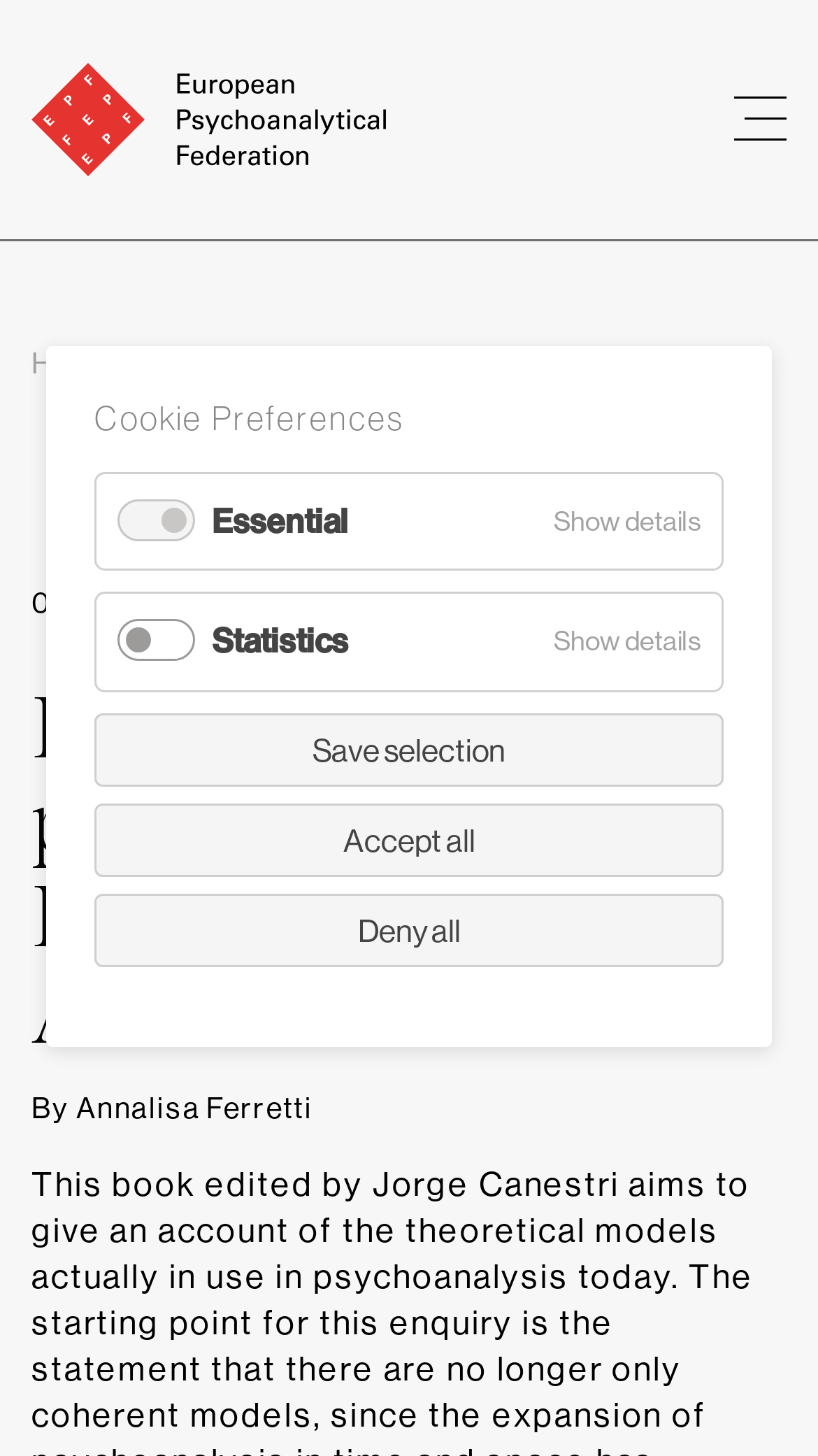Answer the following inquiry with a single word or phrase:
How many links are present in the breadcrumb navigation?

2